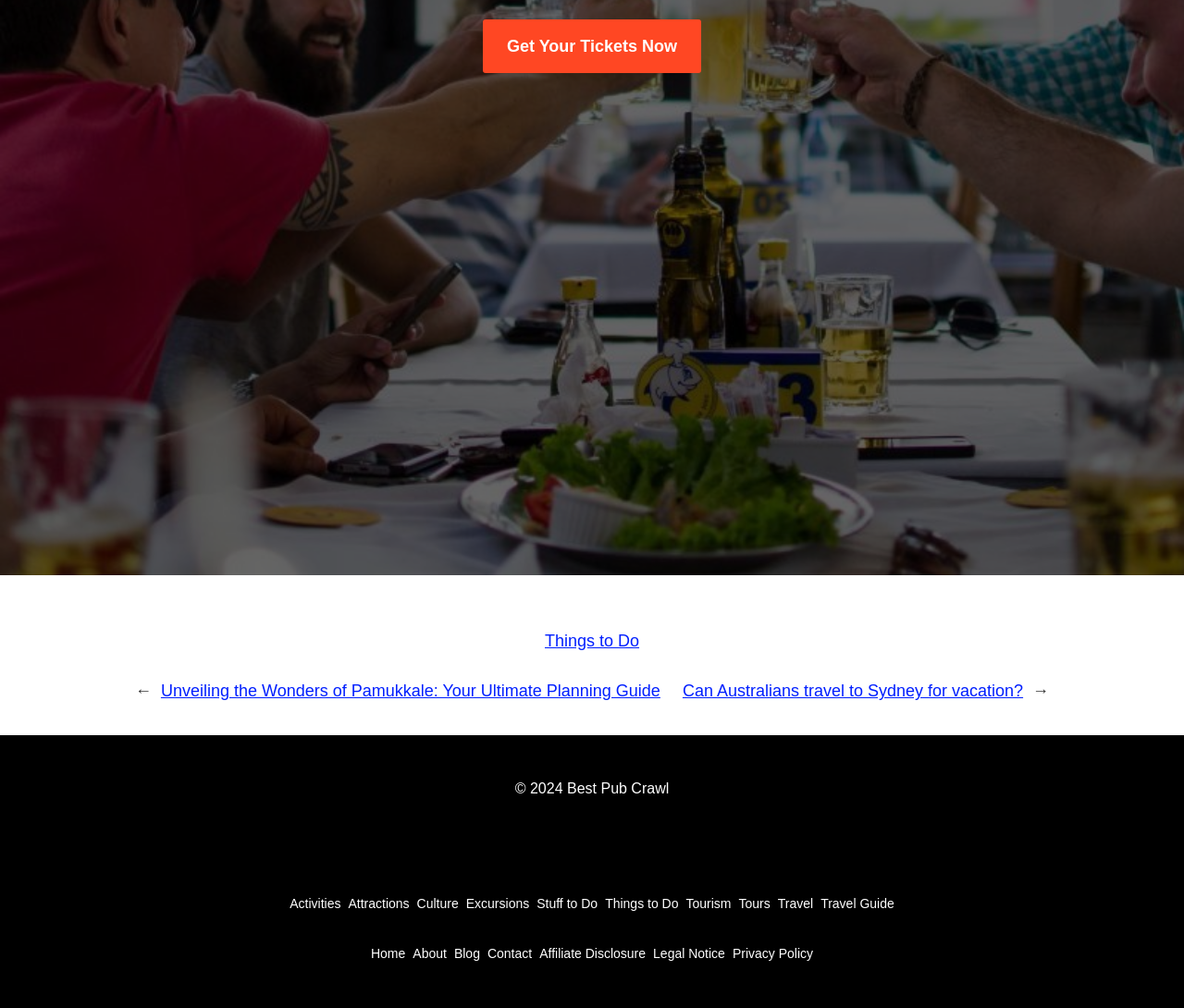Pinpoint the bounding box coordinates for the area that should be clicked to perform the following instruction: "Go to the Home page".

[0.313, 0.932, 0.342, 0.96]